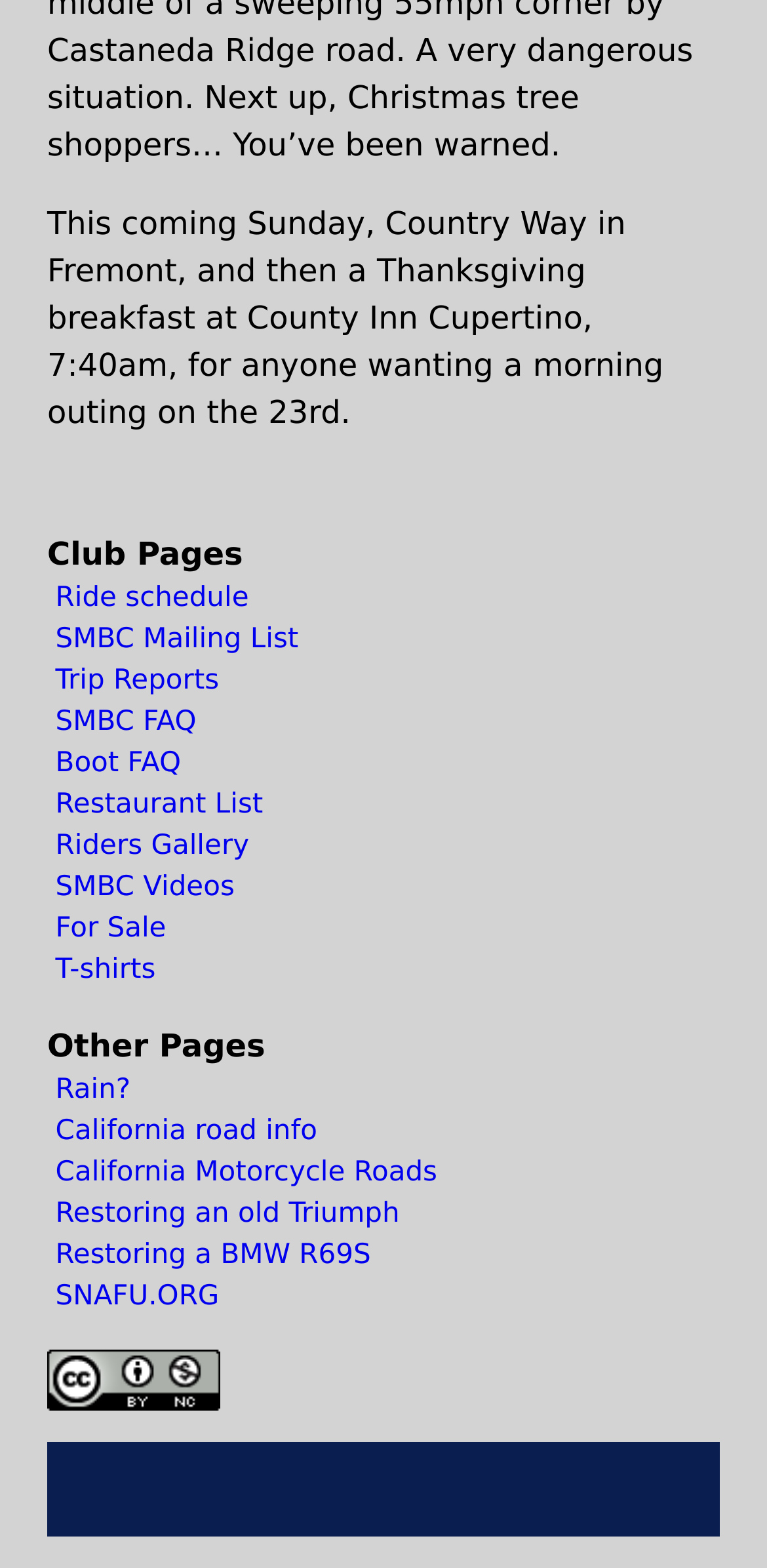Locate the coordinates of the bounding box for the clickable region that fulfills this instruction: "Check trip reports".

[0.062, 0.422, 0.938, 0.448]